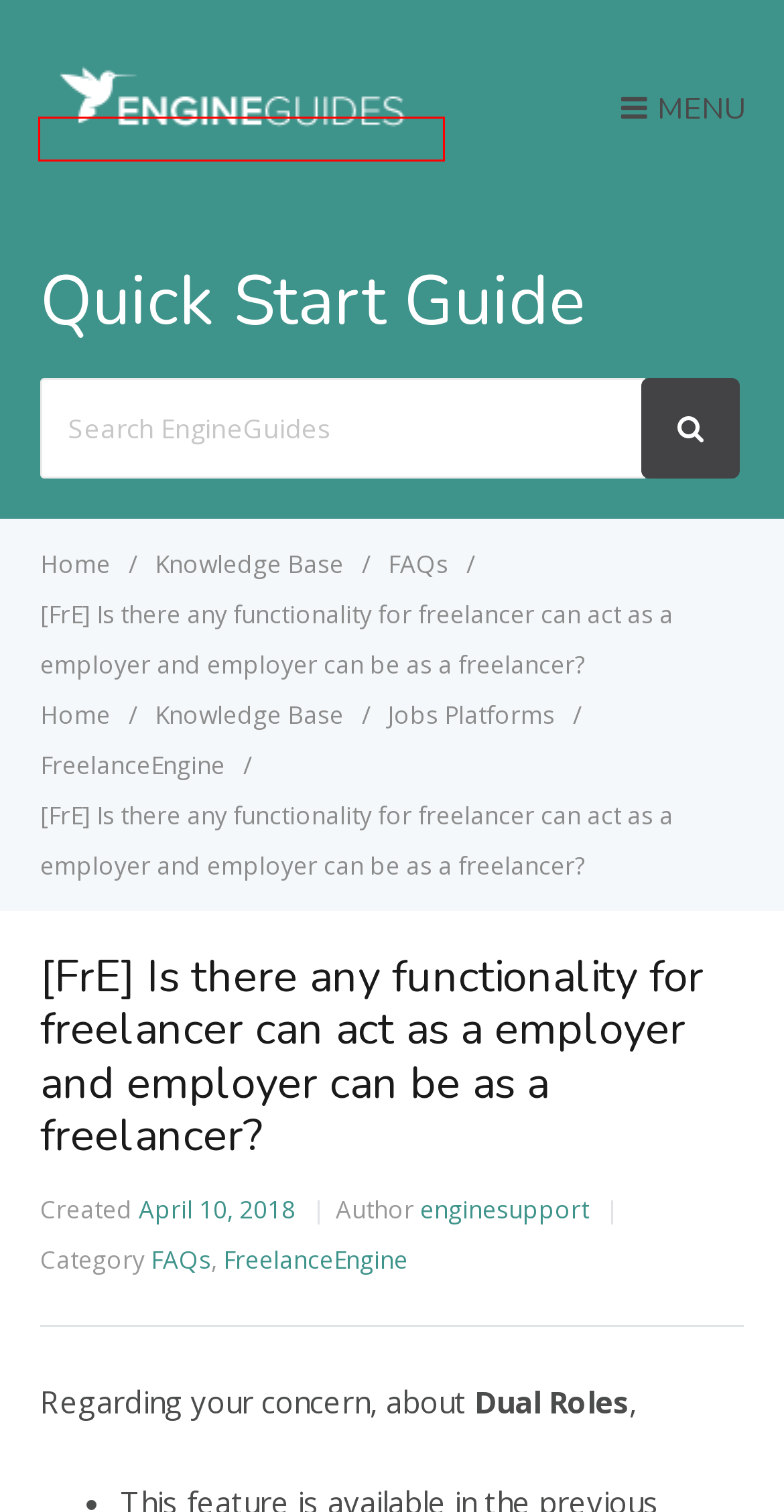Examine the webpage screenshot and identify the UI element enclosed in the red bounding box. Pick the webpage description that most accurately matches the new webpage after clicking the selected element. Here are the candidates:
A. FreelanceEngine Archives - EngineGuides
B. enginesupport, Author at EngineGuides
C. FAQs Archives - EngineGuides
D. Article Archive - EngineGuides
E. Home - EngineGuides
F. Themes Archive - EngineThemes
G. EngineThemes - Premium WordPress App Themes
H. Jobs Platforms Archives - EngineGuides

E